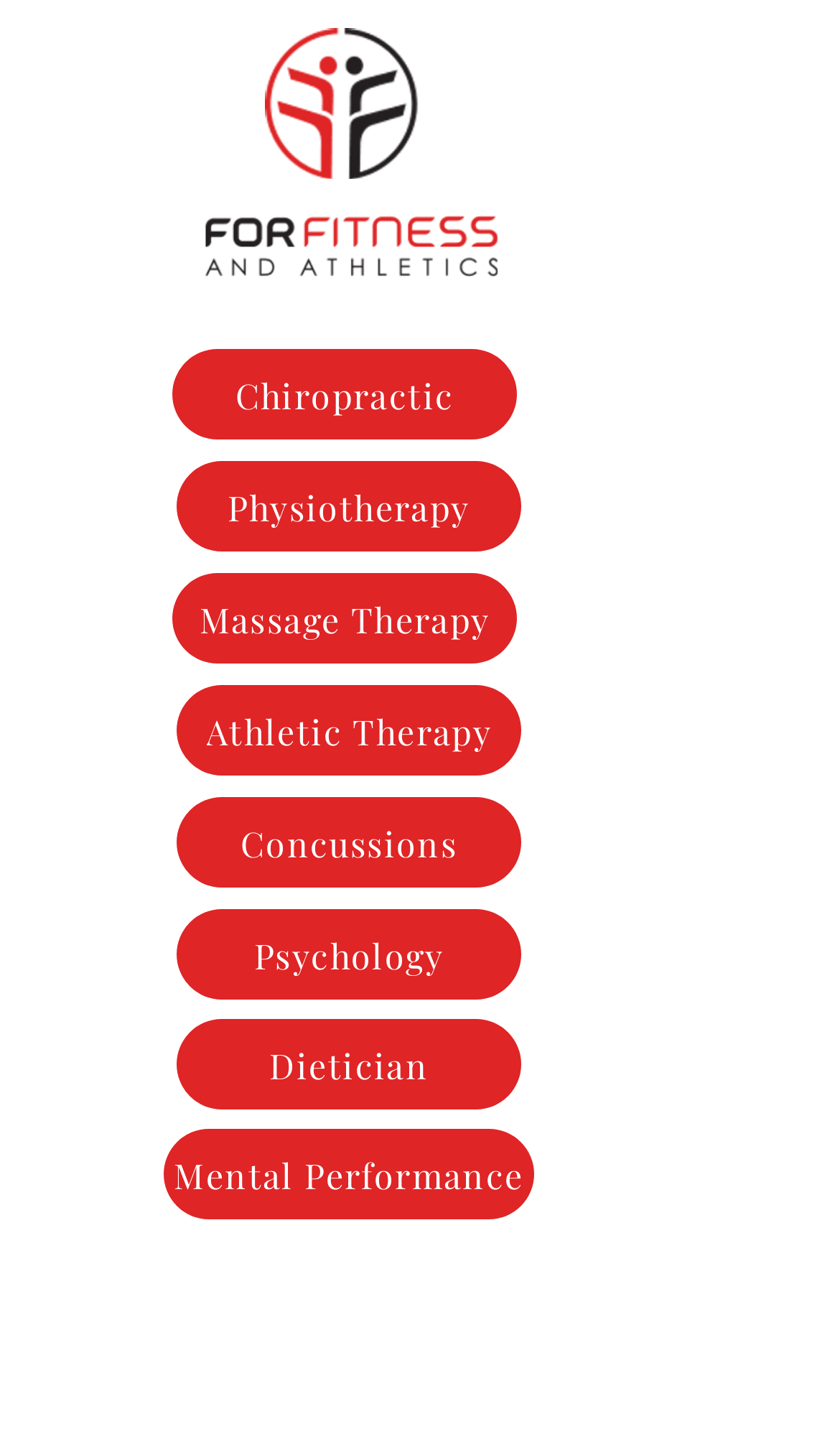Examine the screenshot and answer the question in as much detail as possible: Is there a logo on the webpage?

I found an image element on the webpage that is described as a 'Logo', which suggests that there is a logo present on the webpage.